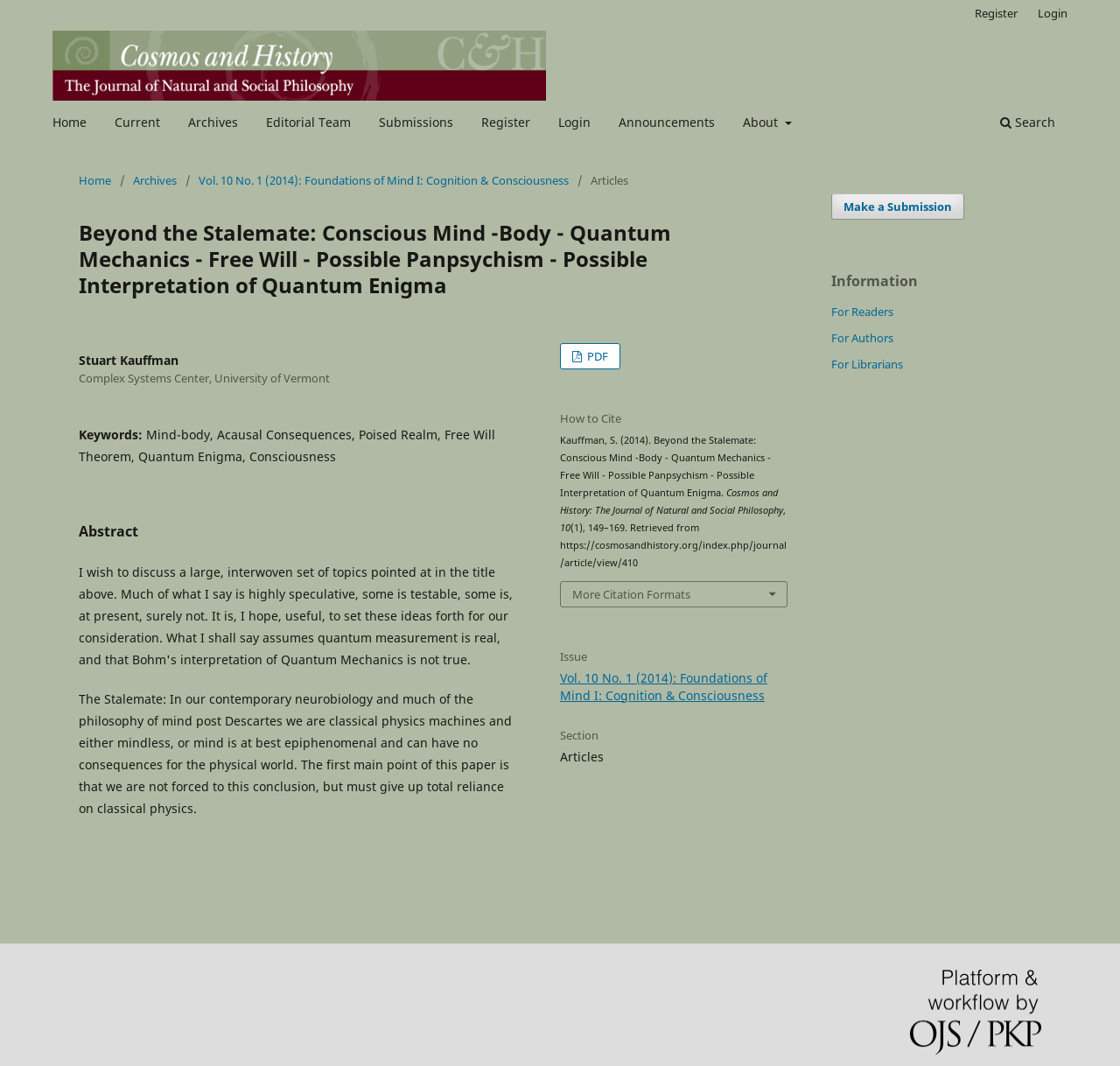Please give a concise answer to this question using a single word or phrase: 
What is the name of the journal?

Cosmos and History